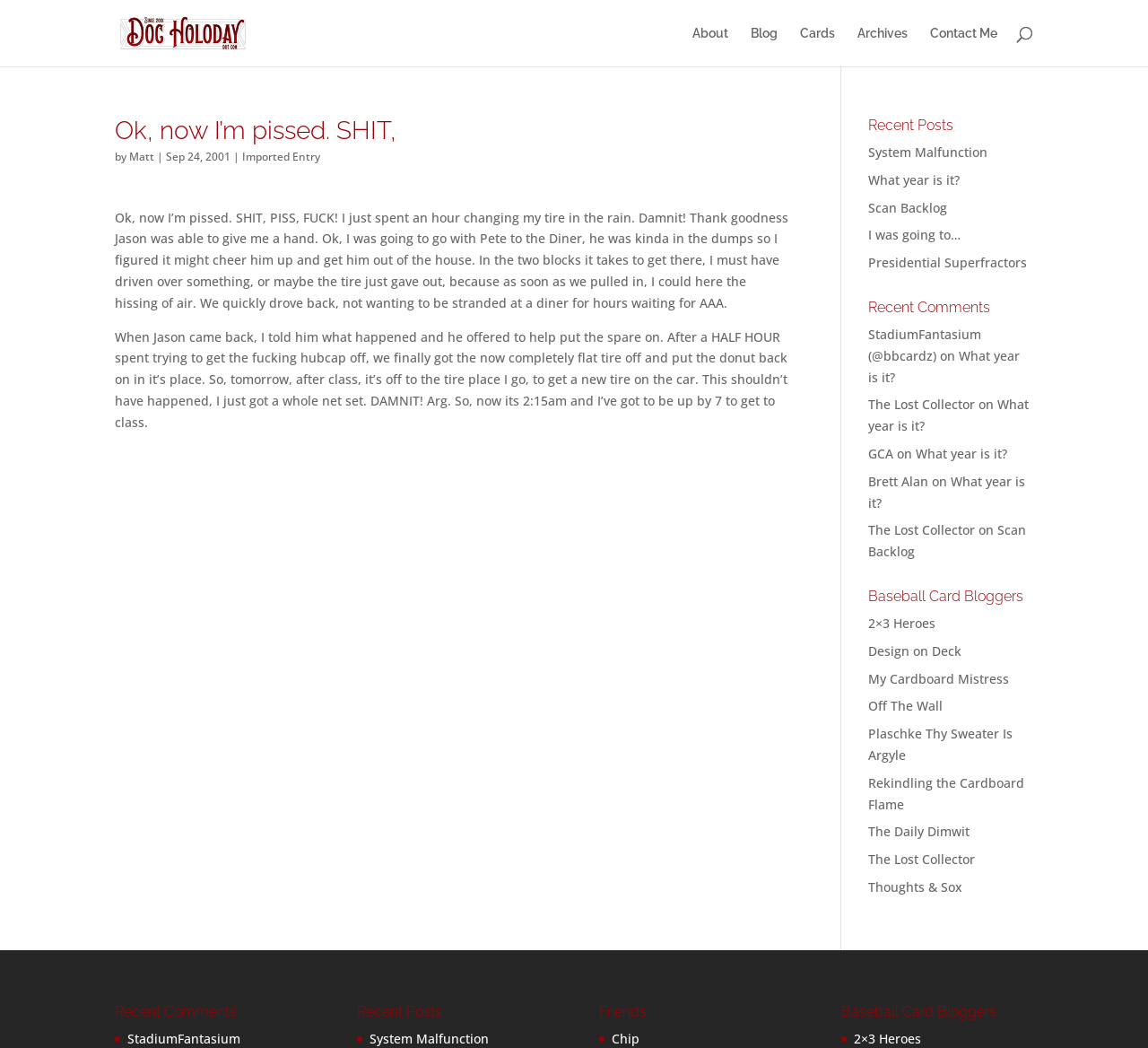Identify the bounding box coordinates of the area that should be clicked in order to complete the given instruction: "Visit the 'Cards' page". The bounding box coordinates should be four float numbers between 0 and 1, i.e., [left, top, right, bottom].

[0.697, 0.026, 0.727, 0.063]